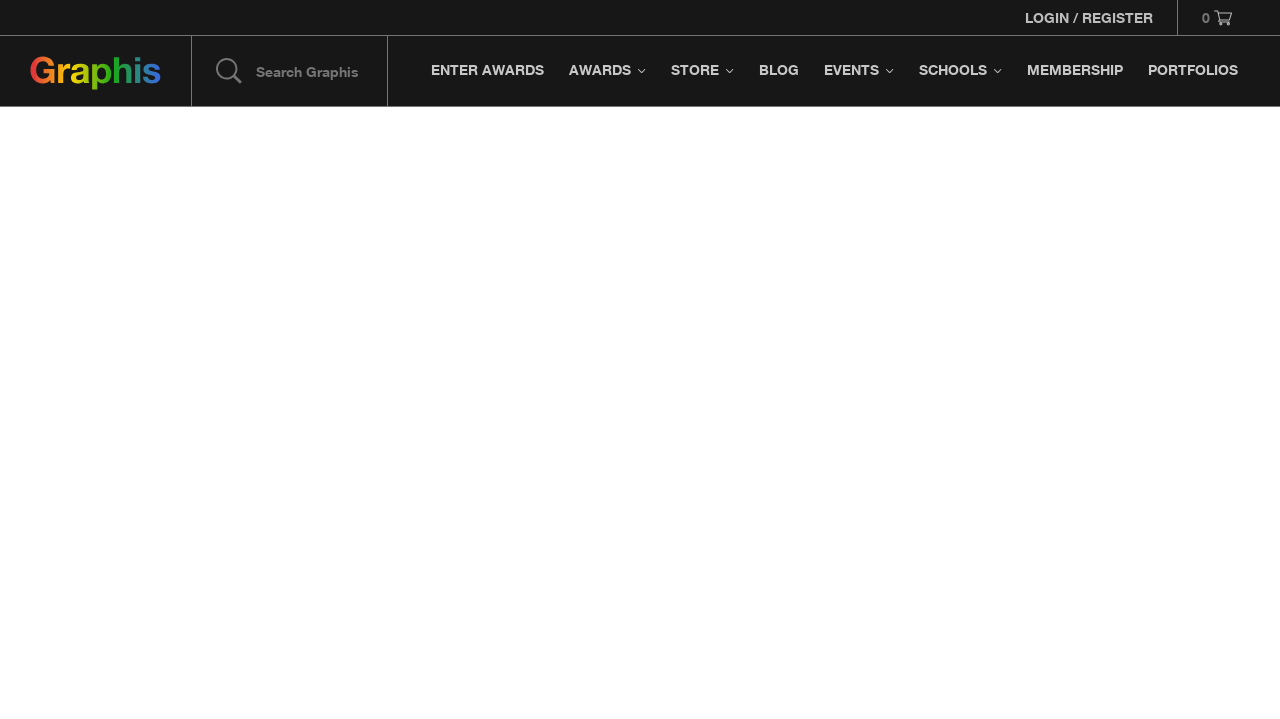What are the main categories of content on the website?
Using the visual information from the image, give a one-word or short-phrase answer.

Awards, Store, Blog, Events, Schools, Membership, Portfolios